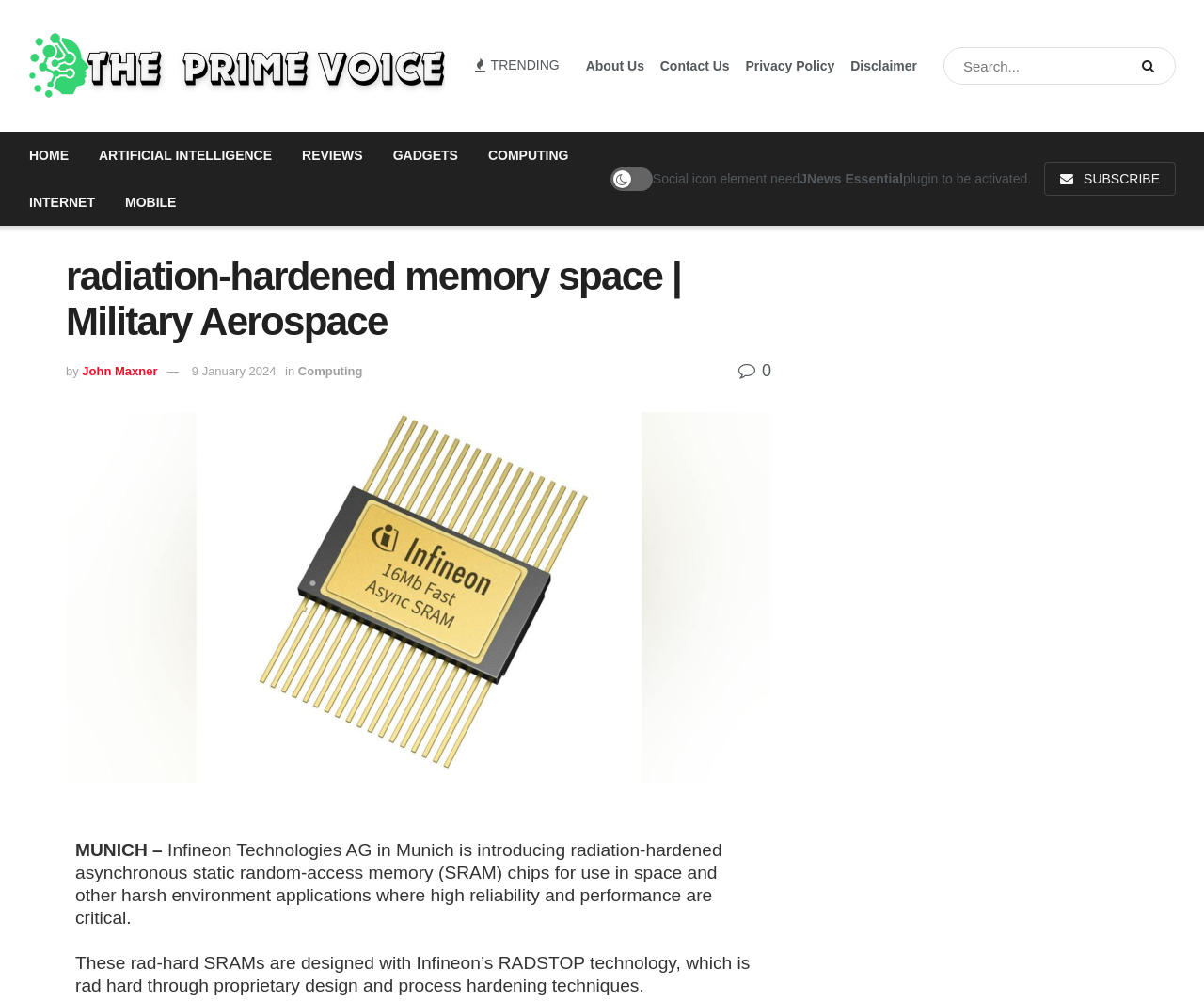Answer the following in one word or a short phrase: 
What is the date of the article?

9 January 2024